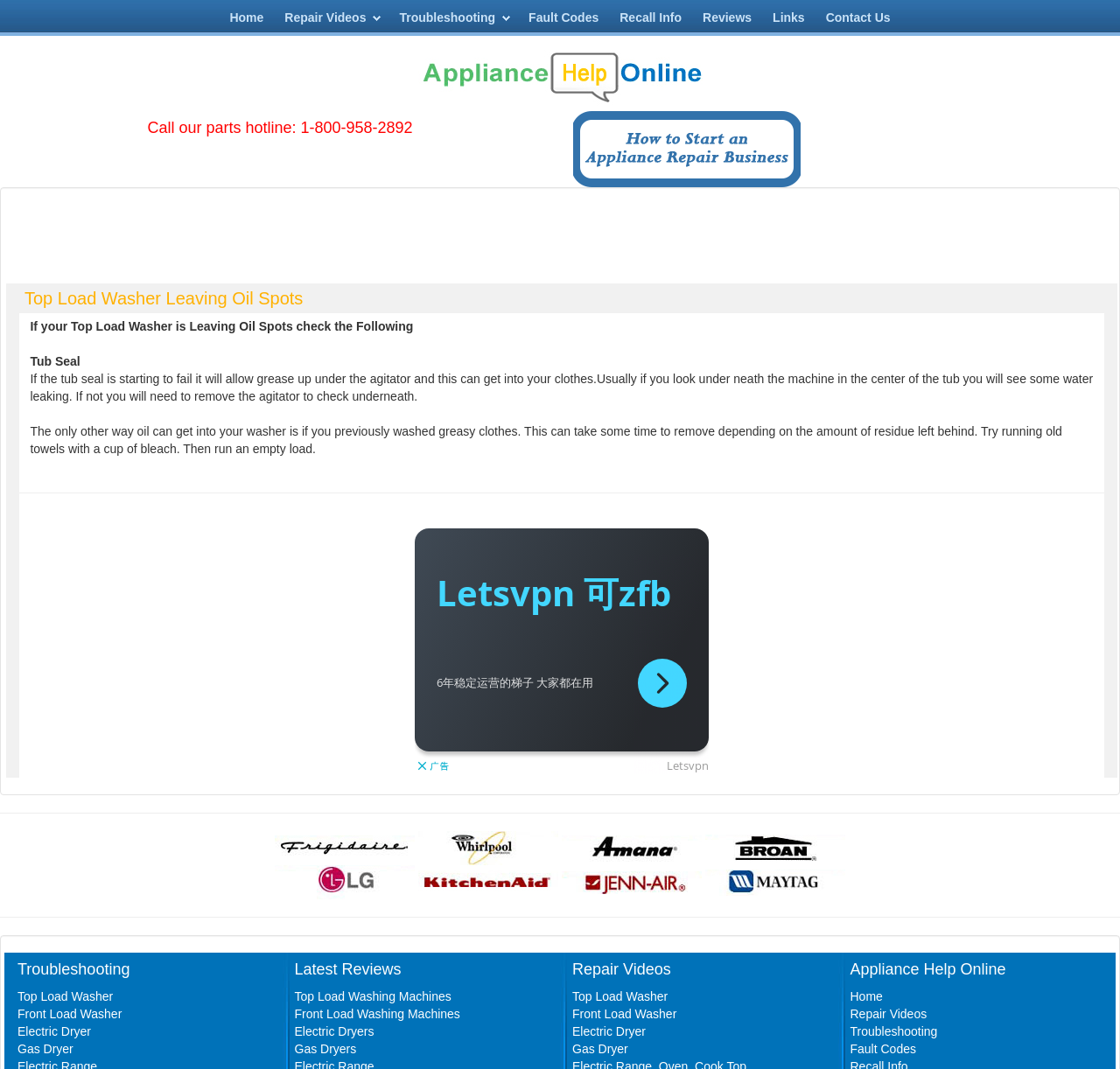How many sections are there in the webpage?
Refer to the image and give a detailed answer to the query.

The webpage can be divided into four sections: troubleshooting, latest reviews, repair videos, and appliance help online. These sections are separated by horizontal separators and have distinct headings and content.